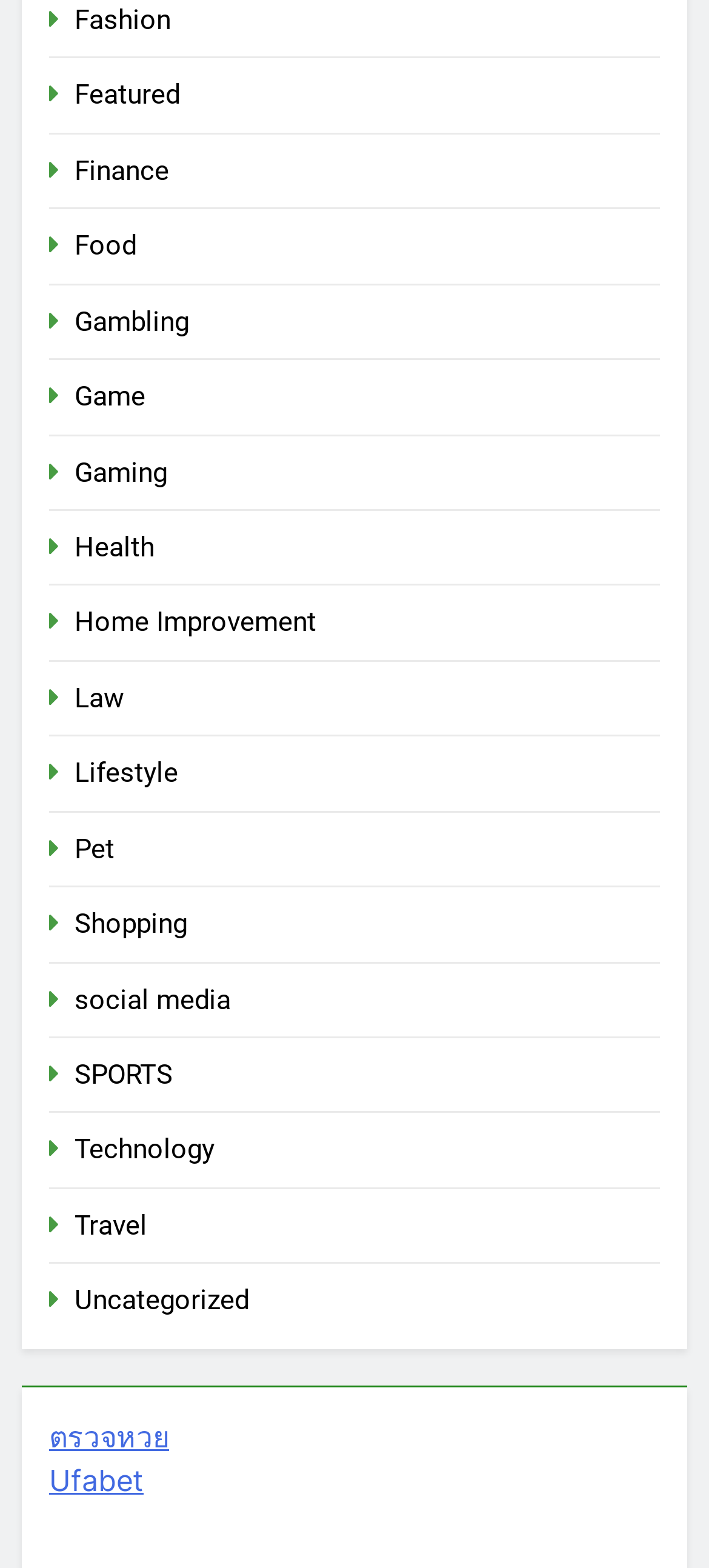Bounding box coordinates should be provided in the format (top-left x, top-left y, bottom-right x, bottom-right y) with all values between 0 and 1. Identify the bounding box for this UI element: Pet

[0.105, 0.531, 0.162, 0.552]